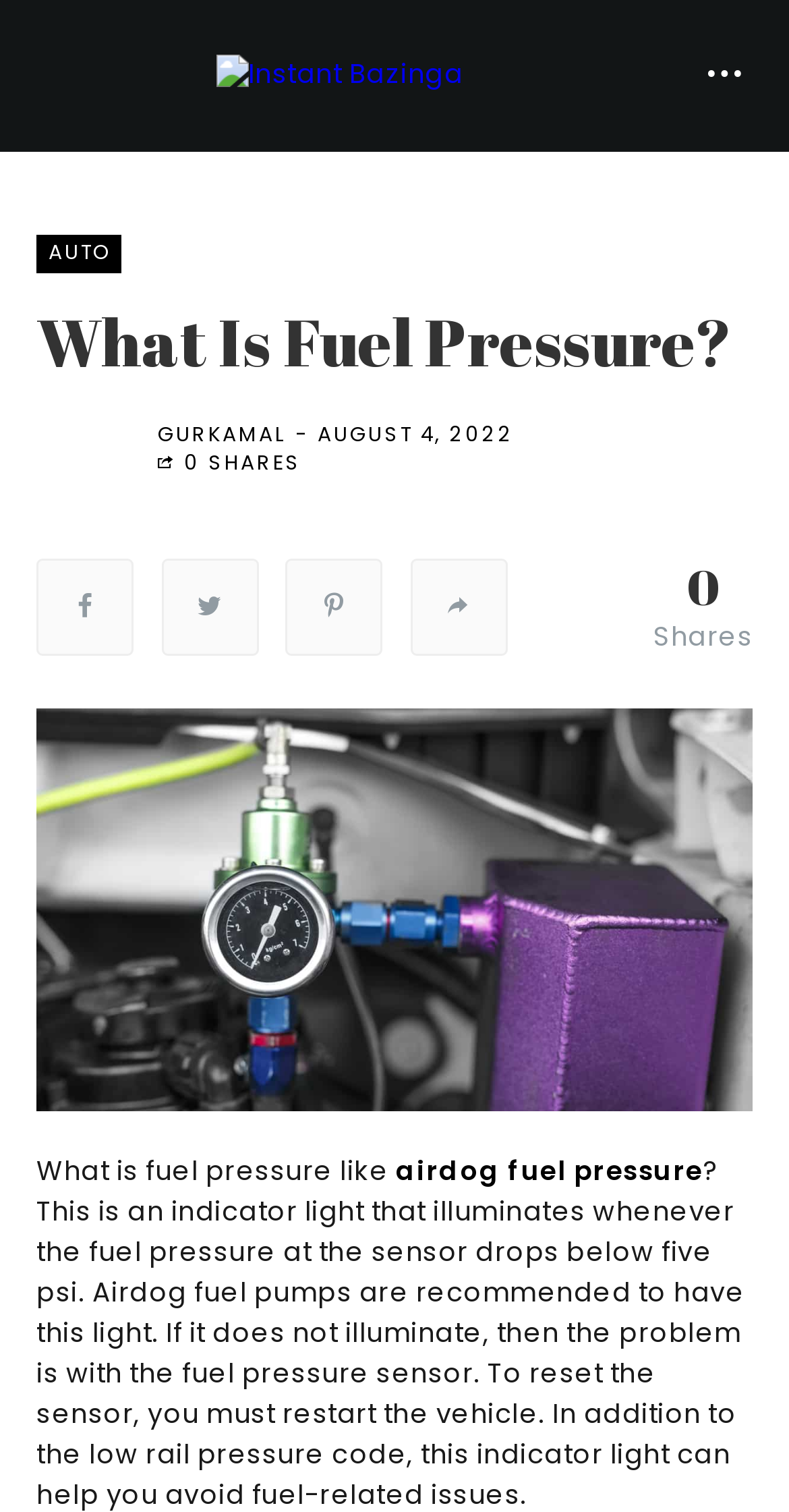Create a detailed description of the webpage's content and layout.

The webpage is about fuel pressure, specifically discussing what it is like and referencing airdog fuel pressure. At the top, there is a layout table spanning about two-thirds of the page width, containing a link to "Instant Bazinga" accompanied by an image of the same name. 

To the right of the layout table, there is a button with an icon. Below the layout table, there is a link to "AUTO" on the left side, followed by a heading that reads "What Is Fuel Pressure?" spanning almost the entire page width. 

Underneath the heading, there is an author's avatar image on the left, accompanied by a link to the author's name, "GURKAMAL -", and a link to the date "AUGUST 4, 2022" on the right. Below these elements, there are several social media links, including share and like buttons, aligned horizontally across the page. 

On the right side, there is a heading with the number "0" and a static text "Shares" below it. The main content of the page starts below these elements, with a static text "What is fuel pressure like " followed by a link to "airdog fuel pressure".